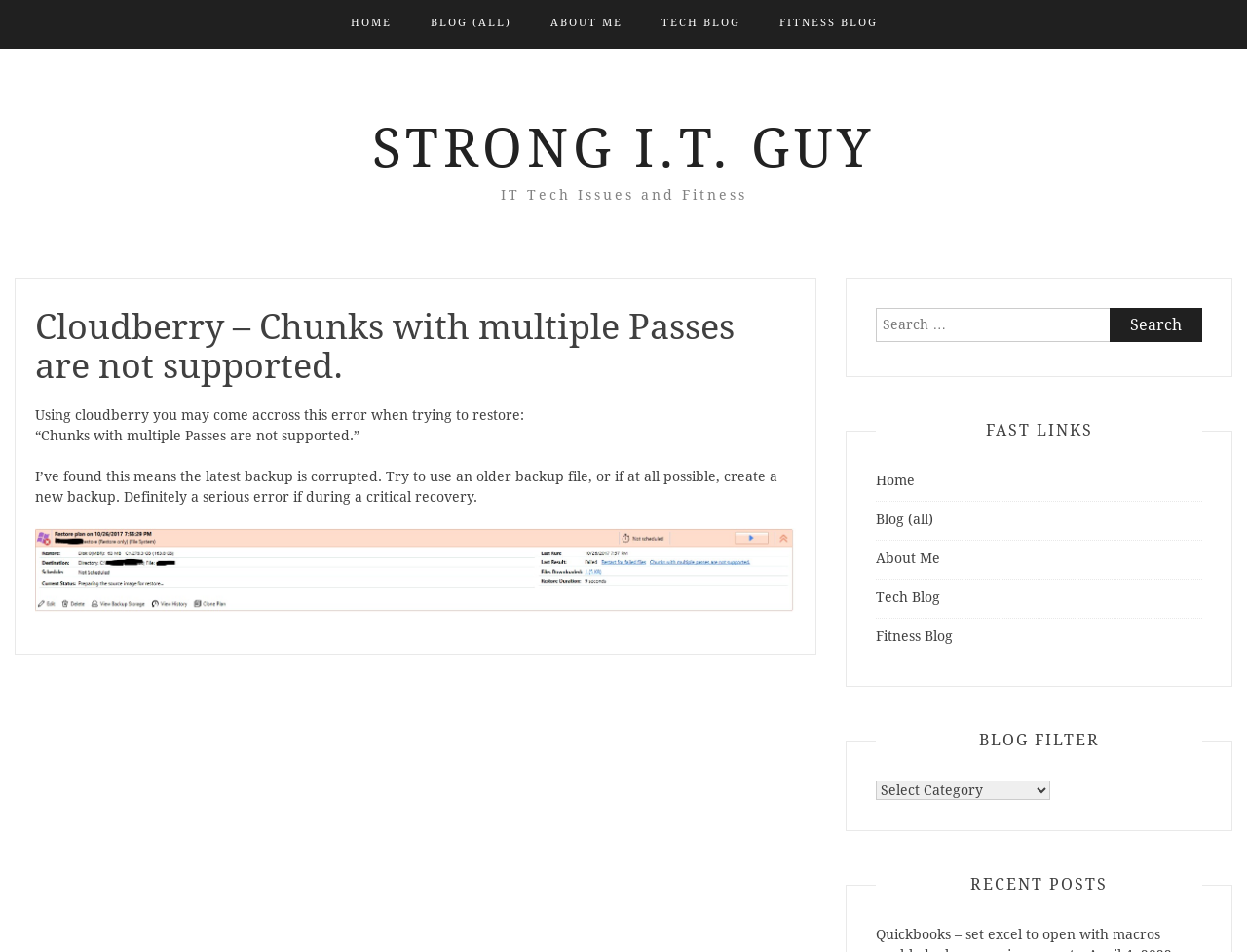Locate the UI element that matches the description parent_node: Search for: value="Search" in the webpage screenshot. Return the bounding box coordinates in the format (top-left x, top-left y, bottom-right x, bottom-right y), with values ranging from 0 to 1.

[0.89, 0.323, 0.964, 0.359]